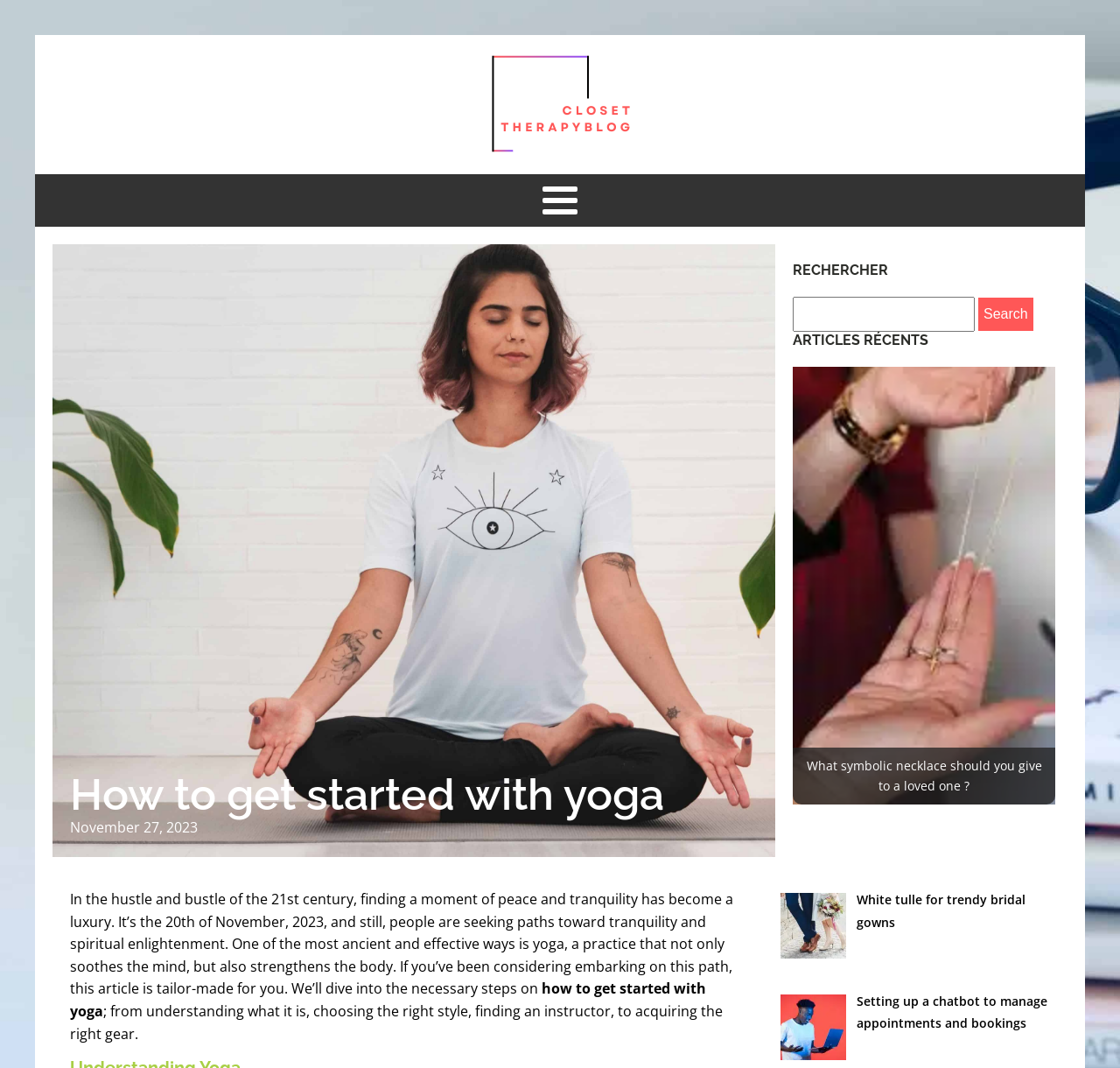Determine the main heading text of the webpage.

How to get started with yoga